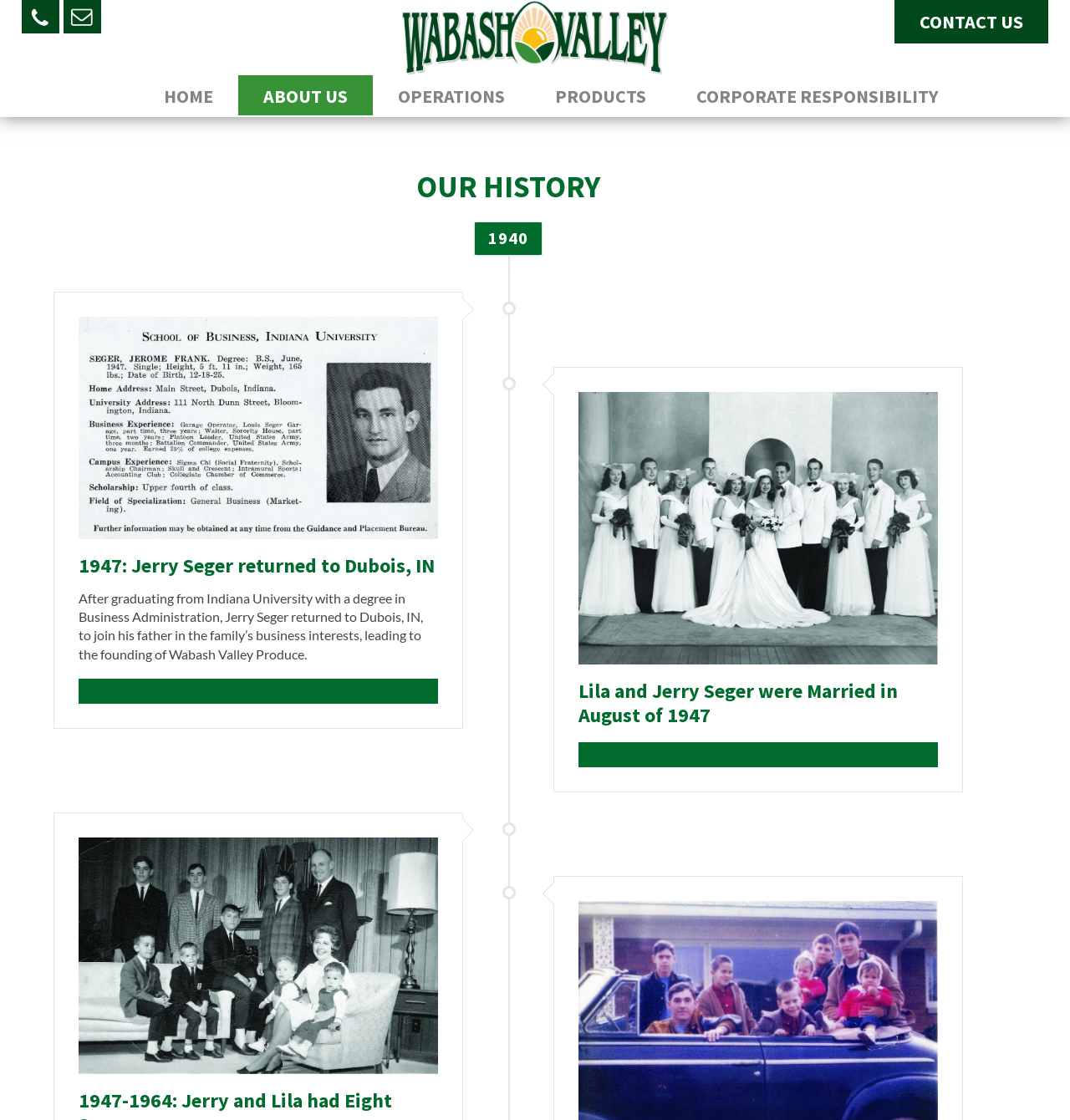Using a single word or phrase, answer the following question: 
What is the main topic of this webpage?

Company history